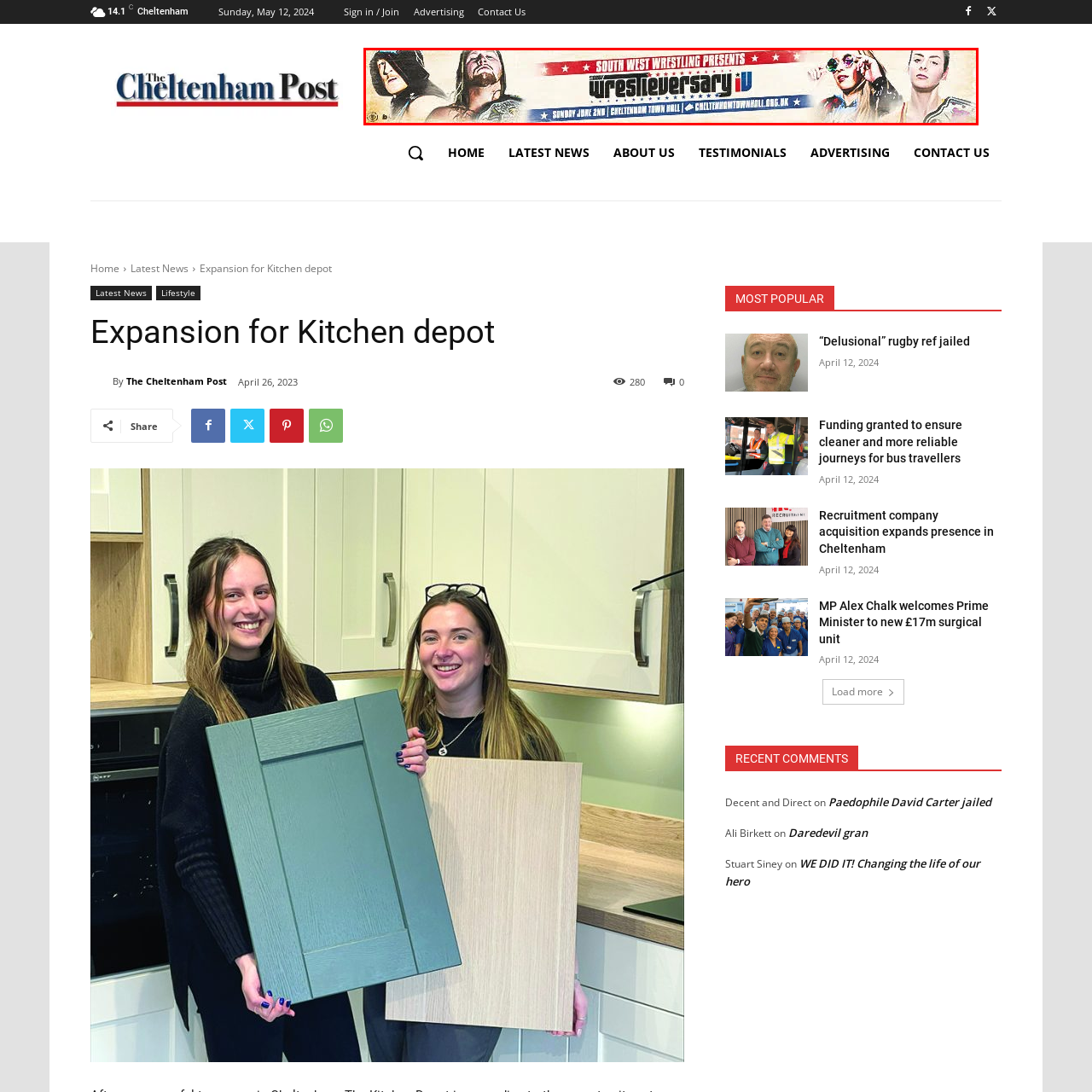Direct your attention to the part of the image marked by the red boundary and give a detailed response to the following question, drawing from the image: What is the purpose of the URL at the bottom of the banner?

The URL at the bottom of the banner is likely provided to give fans an opportunity to learn more about the event, such as ticket prices, wrestler lineups, and other details, by visiting the linked website, which would offer additional information about Wrestleversary IV.